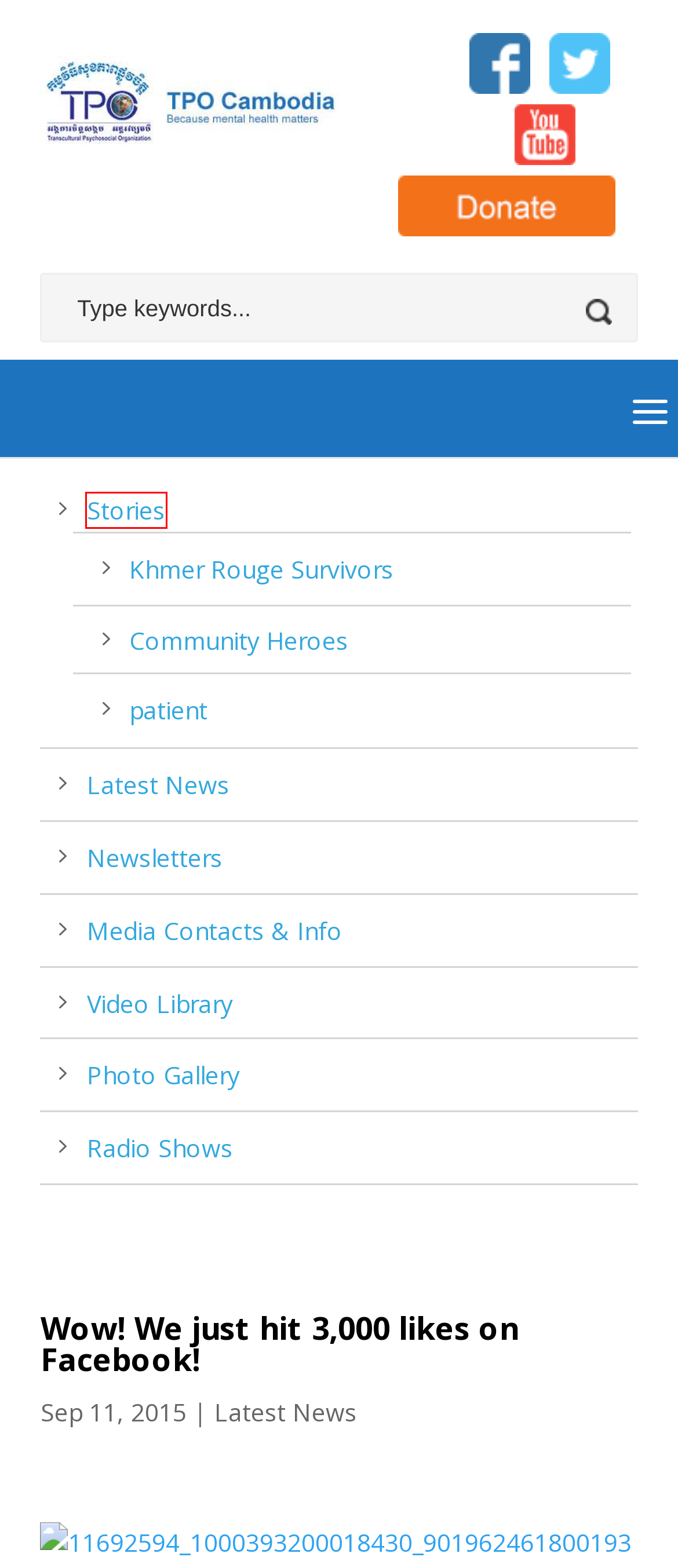Look at the screenshot of a webpage with a red bounding box and select the webpage description that best corresponds to the new page after clicking the element in the red box. Here are the options:
A. Latest News - TPO Cambodia
B. Newsletters - TPO Cambodia
C. Community Heroes - TPO Cambodia
D. Make a Donation - TPO Cambodia
E. Media Contacts & Info - TPO Cambodia
F. Khmer Rouge Survivors - TPO Cambodia
G. Photo Gallery - TPO Cambodia
H. Stories - TPO Cambodia

H